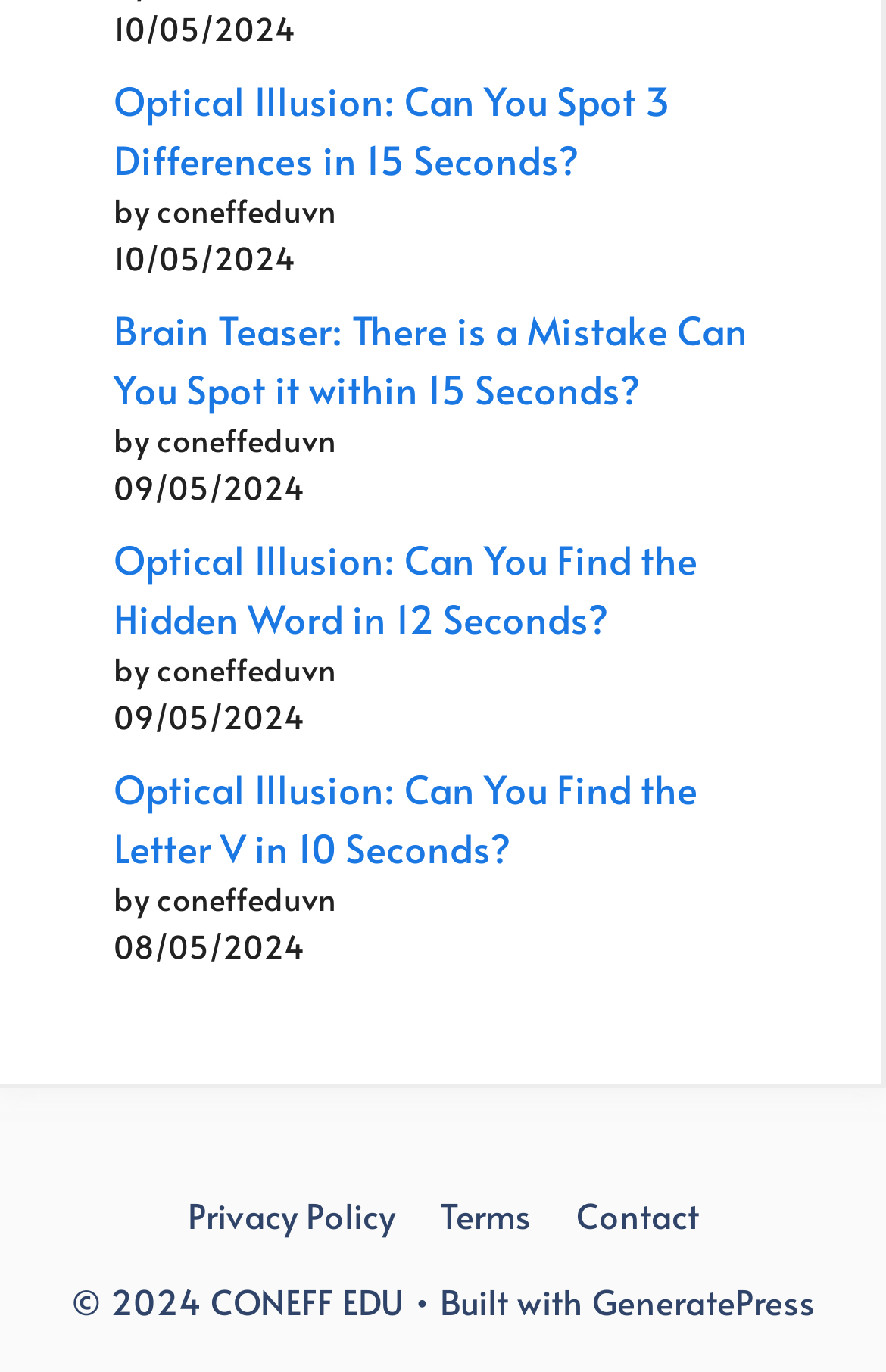Please predict the bounding box coordinates (top-left x, top-left y, bottom-right x, bottom-right y) for the UI element in the screenshot that fits the description: Privacy Policy

[0.212, 0.868, 0.445, 0.903]